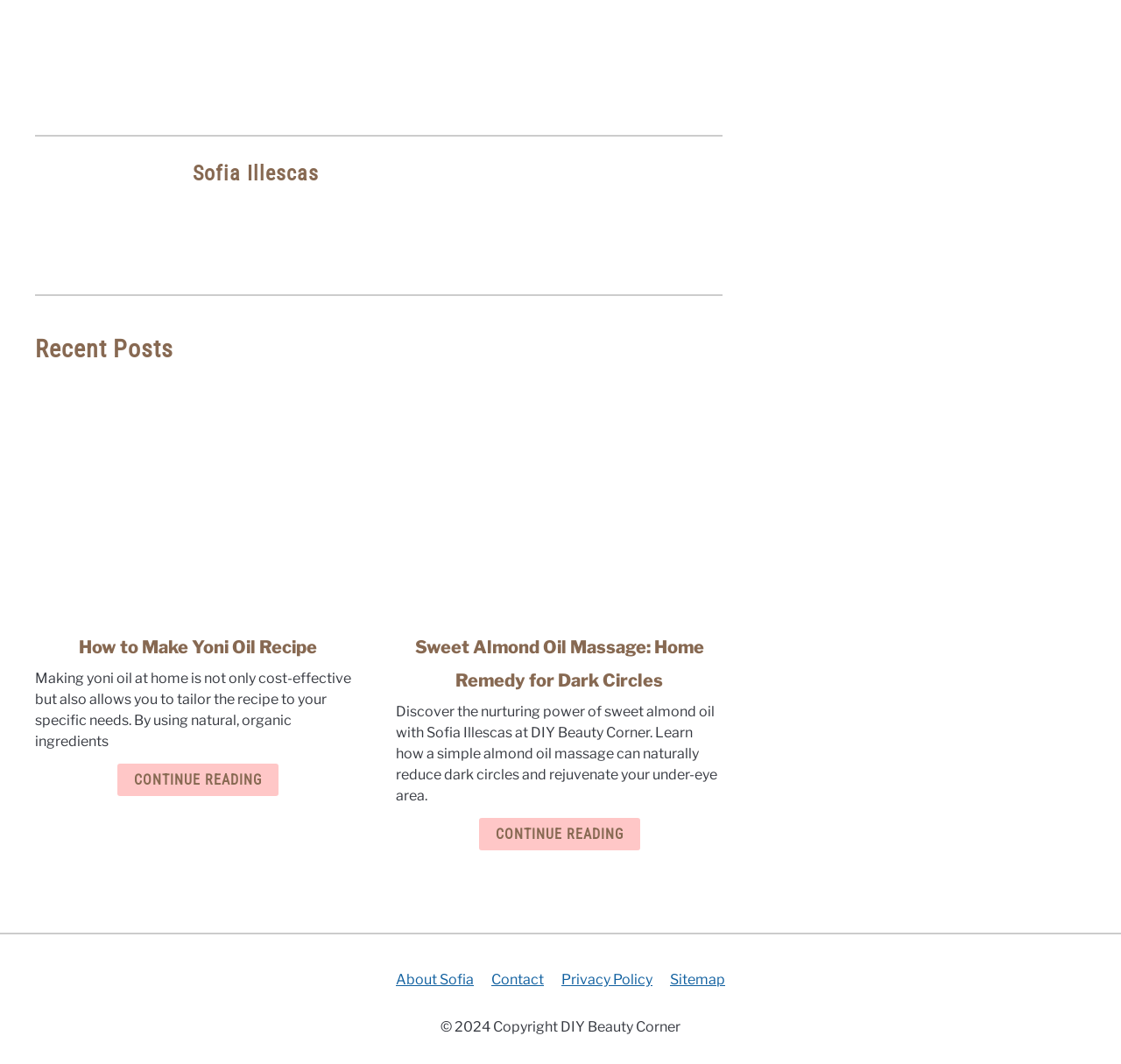Please determine the bounding box coordinates of the element to click in order to execute the following instruction: "Buy print version". The coordinates should be four float numbers between 0 and 1, specified as [left, top, right, bottom].

None